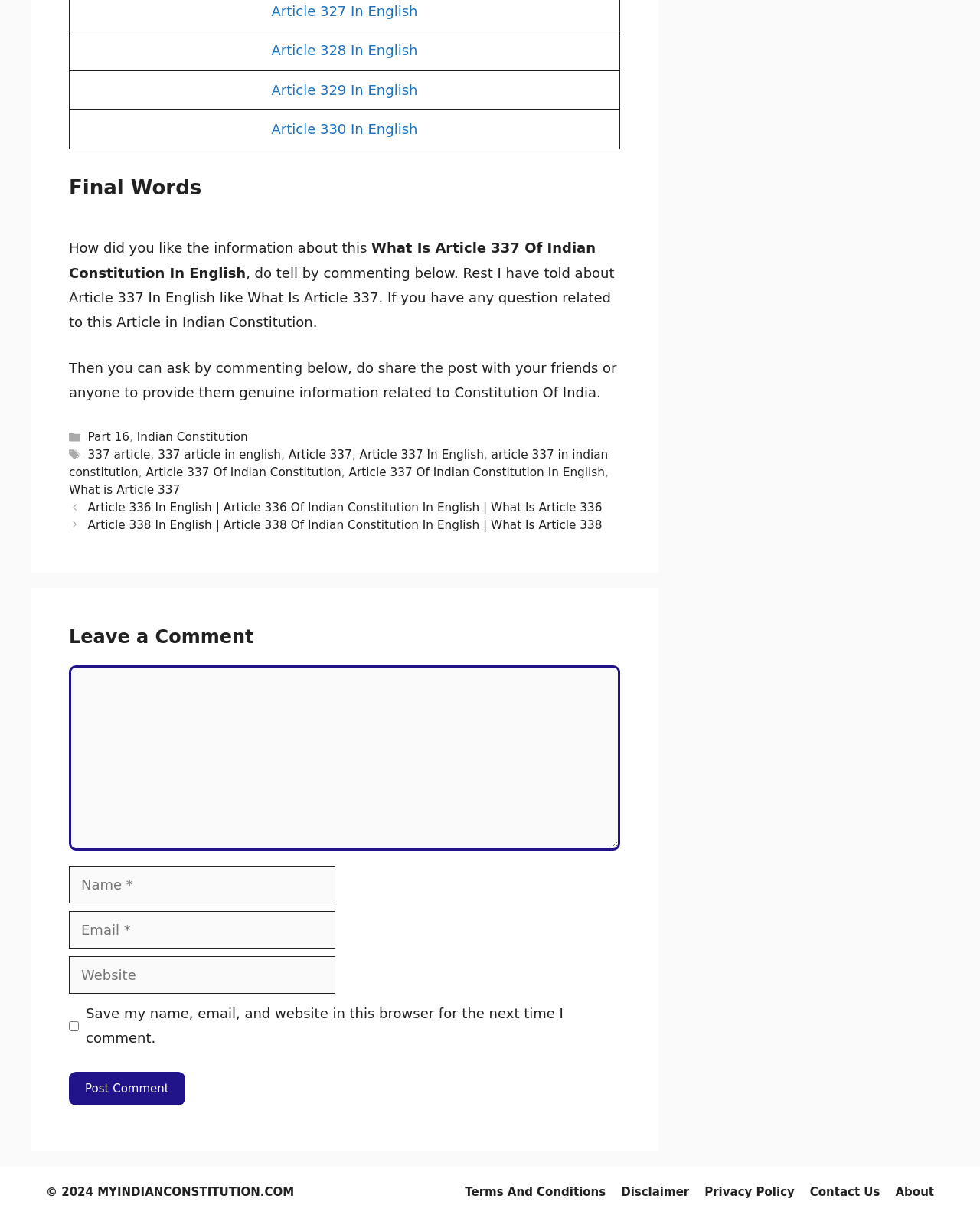Can you pinpoint the bounding box coordinates for the clickable element required for this instruction: "Read Terms And Conditions"? The coordinates should be four float numbers between 0 and 1, i.e., [left, top, right, bottom].

[0.474, 0.973, 0.618, 0.984]